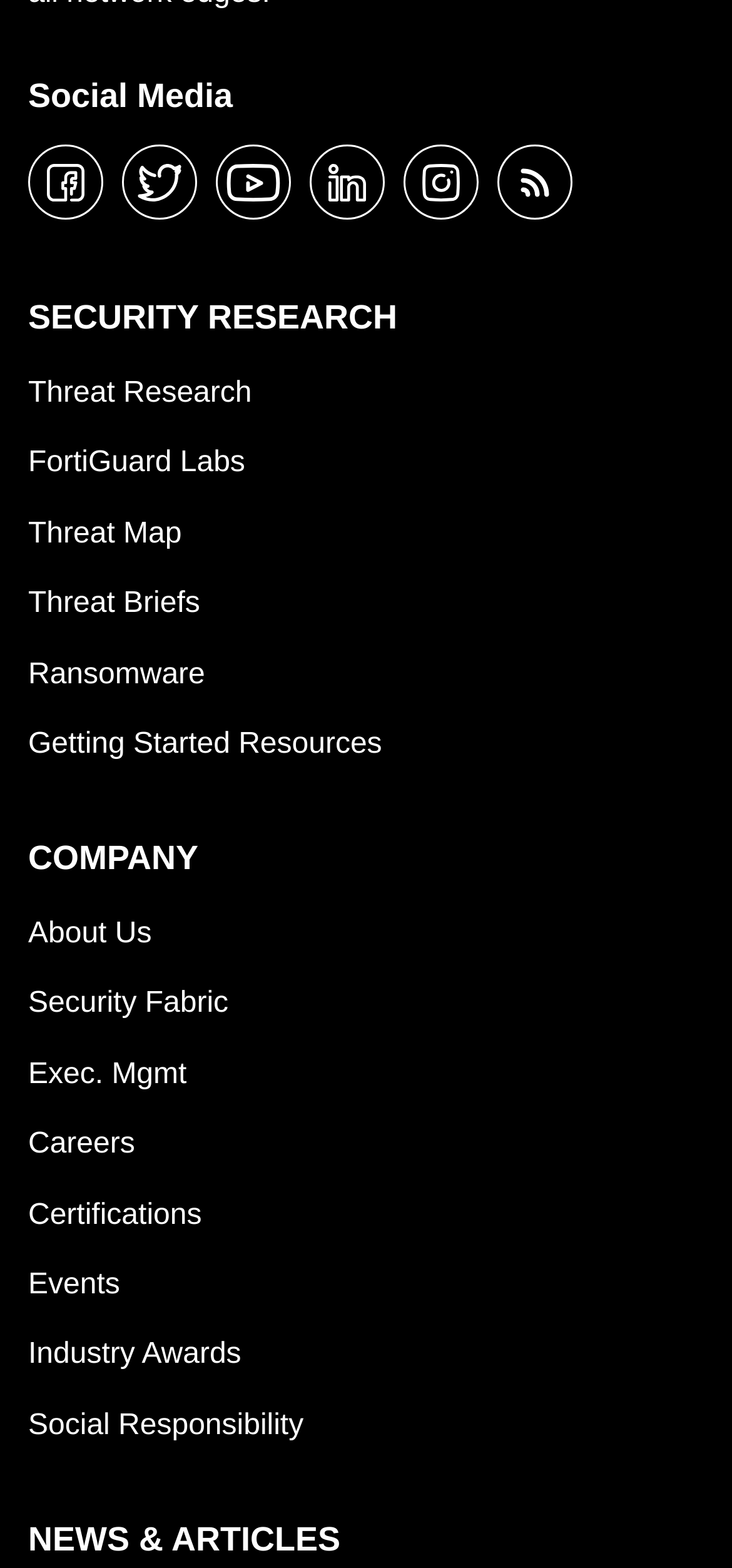Bounding box coordinates are specified in the format (top-left x, top-left y, bottom-right x, bottom-right y). All values are floating point numbers bounded between 0 and 1. Please provide the bounding box coordinate of the region this sentence describes: Threat Research

[0.038, 0.228, 0.344, 0.273]